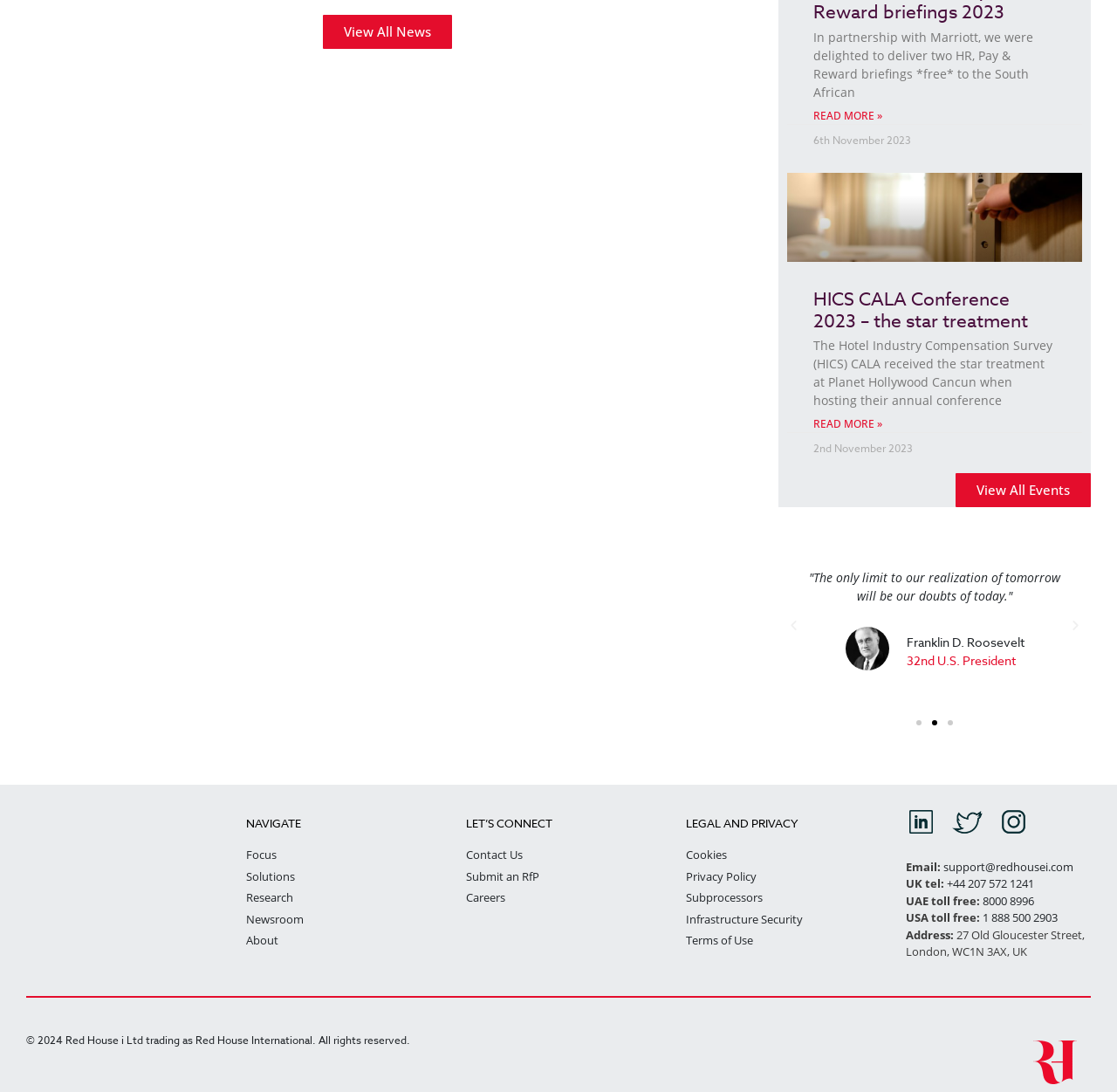Provide a short answer using a single word or phrase for the following question: 
What is the company name mentioned in the footer section?

Red House International